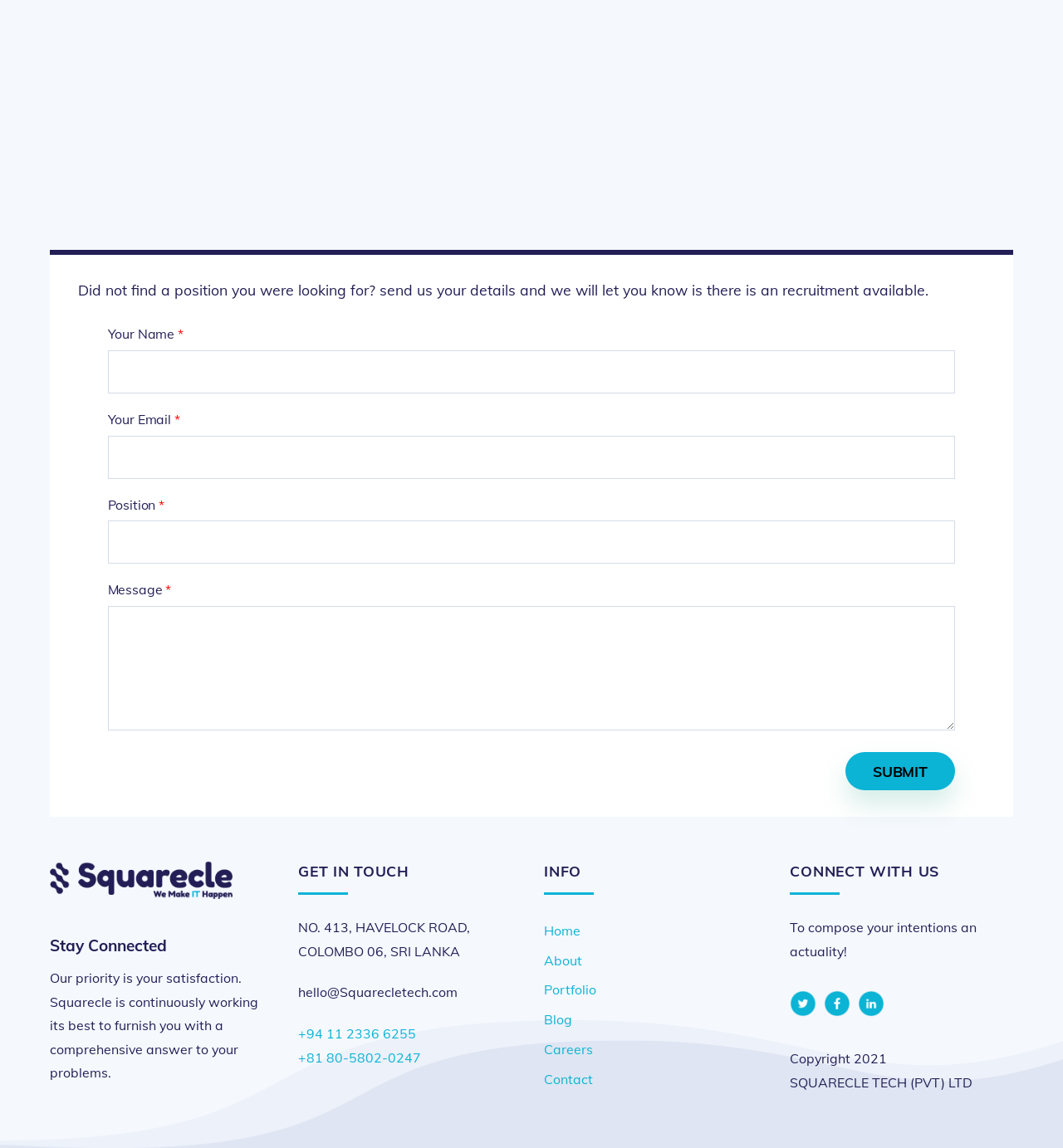Determine the bounding box coordinates of the clickable region to execute the instruction: "Send an email to hello@Squarecletech.com". The coordinates should be four float numbers between 0 and 1, denoted as [left, top, right, bottom].

[0.281, 0.857, 0.431, 0.872]